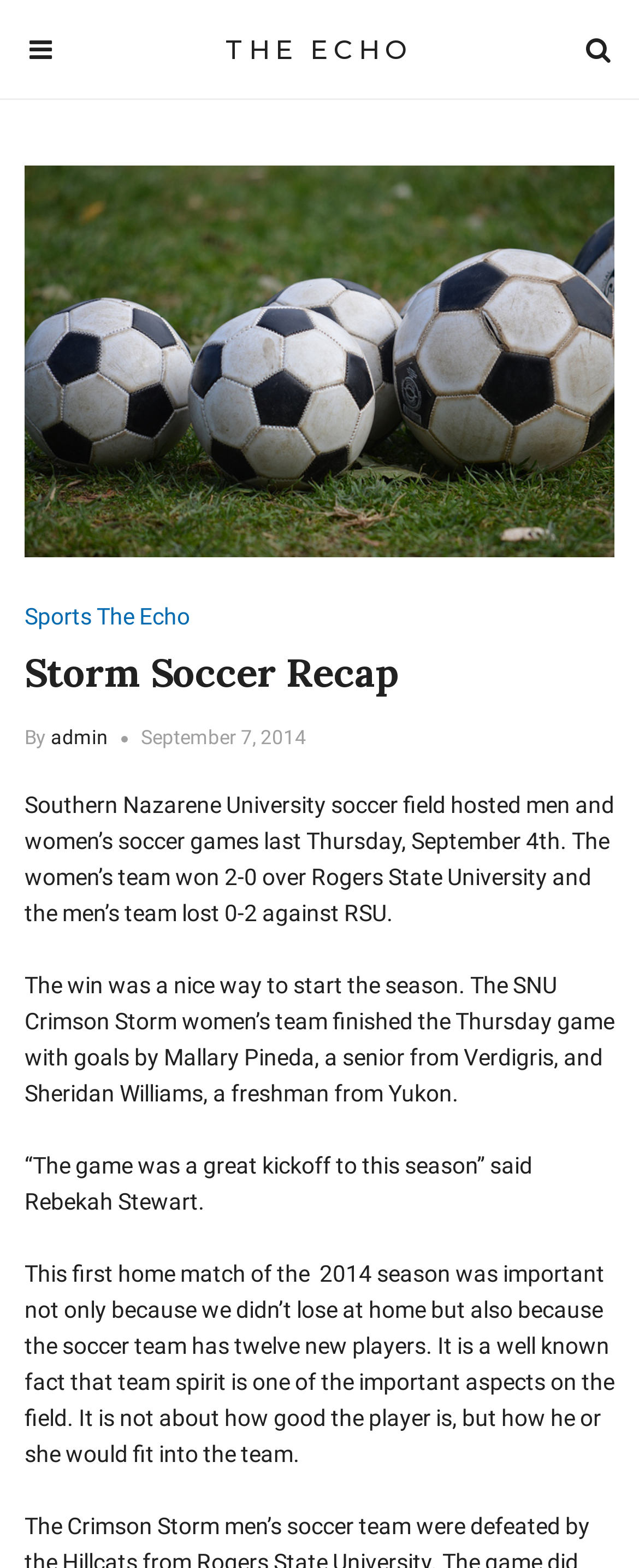What is the name of the university that hosted the soccer game?
Please give a detailed and elaborate answer to the question.

I found the name of the university by reading the article, specifically the sentence 'Southern Nazarene University soccer field hosted men and women’s soccer games last Thursday, September 4th.'.